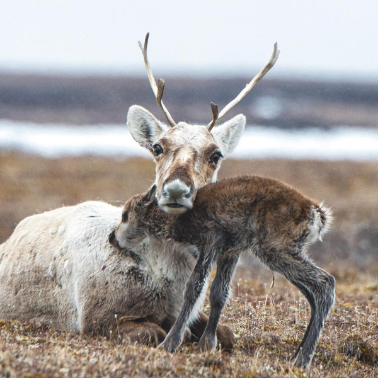Use a single word or phrase to answer the question:
What is the message that resonates throughout the Northern Tutchone narrative?

Our Land is Our Life